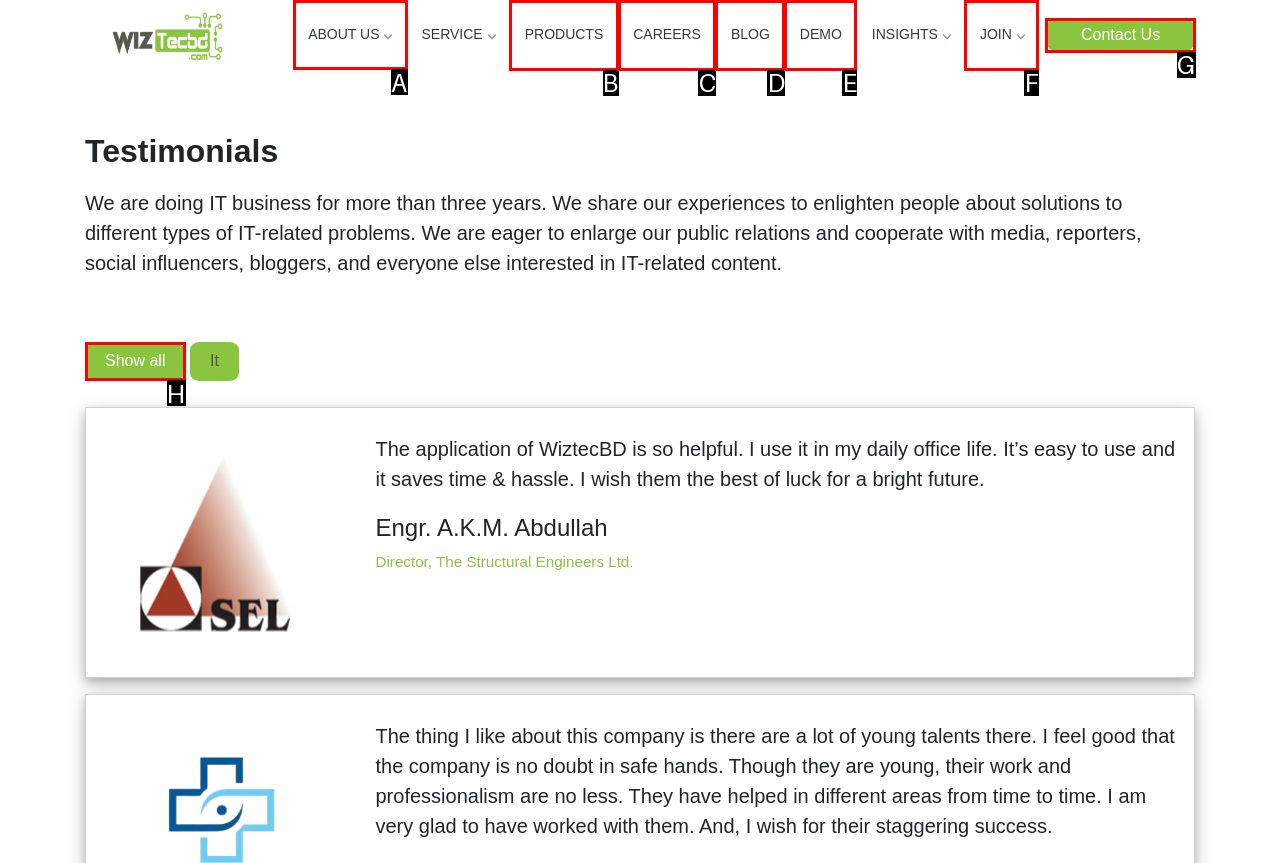Select the appropriate HTML element that needs to be clicked to finish the task: Click on ABOUT US
Reply with the letter of the chosen option.

A